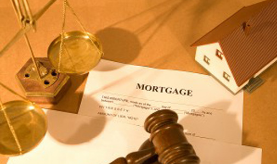What symbolizes legal authority?
Based on the image, provide your answer in one word or phrase.

Gavel